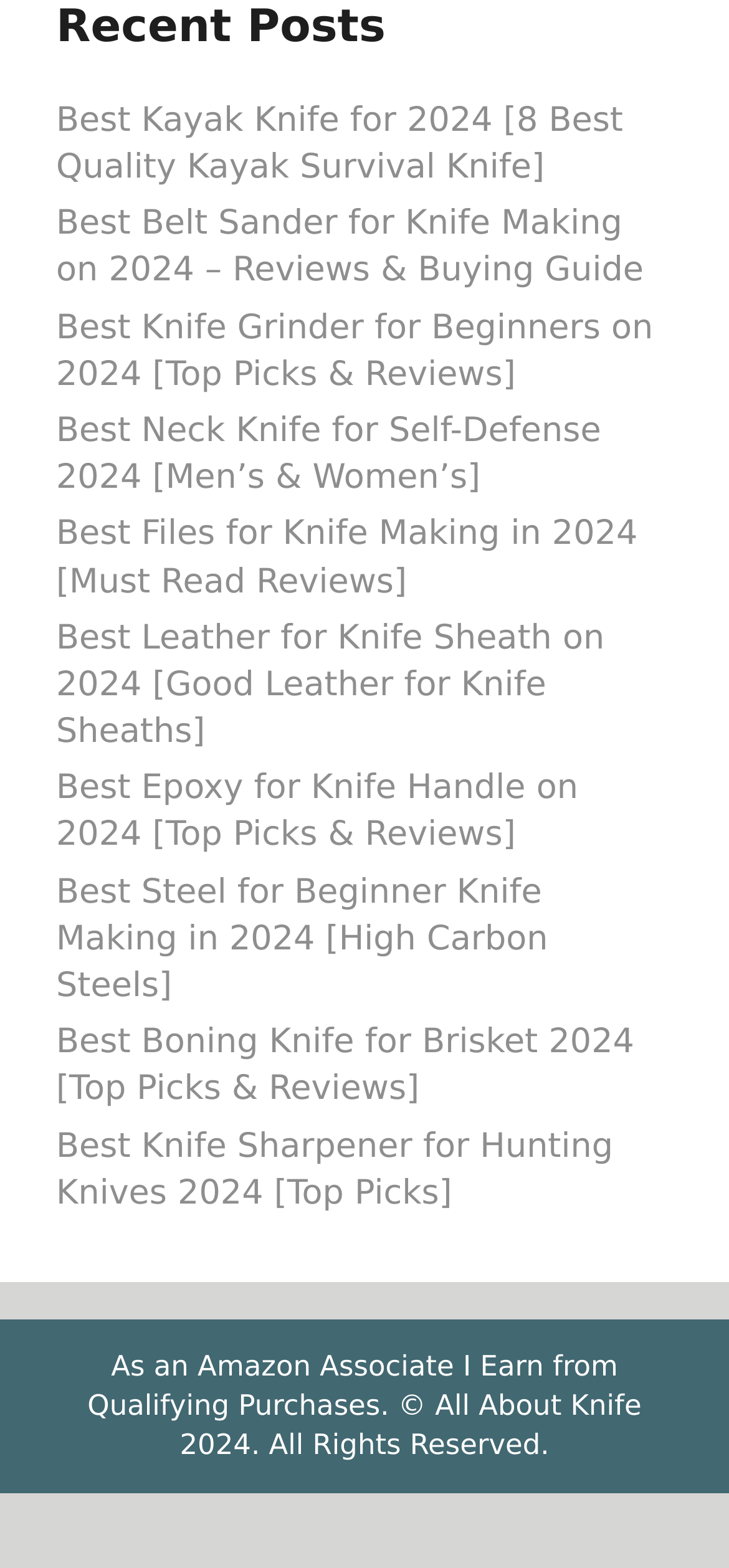What is the topic of the webpage?
Offer a detailed and exhaustive answer to the question.

By analyzing the text content of the links and the footer section, I inferred that the webpage is related to knives, covering various aspects such as knife making, knife sharpening, and different types of knives.